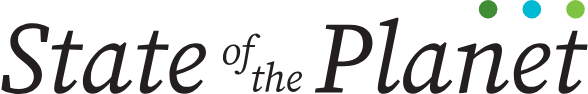Describe all the elements visible in the image meticulously.

The image features the title "State of the Planet" presented in a stylized font. The words "State" and "Planet" are in a bold, dark typeface, while "of the" is in a smaller, lighter style, creating a striking contrast that draws attention to the main theme. Above the text, three colored circles—green, blue, and a lighter green—are arranged in a row, adding a visually appealing touch that signifies a vibrant and dynamic perspective on environmental issues. This image is associated with discussions on climate, sustainability, and global environmental challenges, reflecting the mission of the Columbia Climate School.